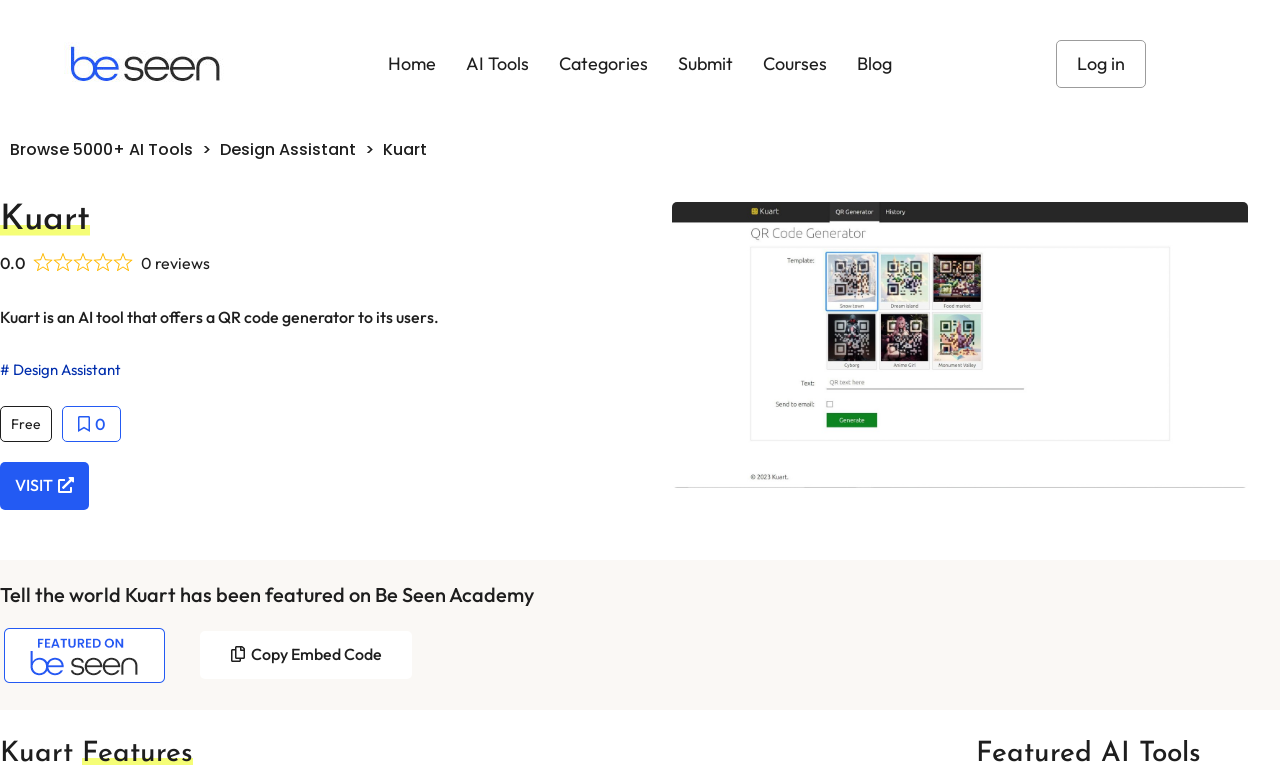Using the webpage screenshot, find the UI element described by alt="beseenlogo". Provide the bounding box coordinates in the format (top-left x, top-left y, bottom-right x, bottom-right y), ensuring all values are floating point numbers between 0 and 1.

[0.05, 0.054, 0.175, 0.113]